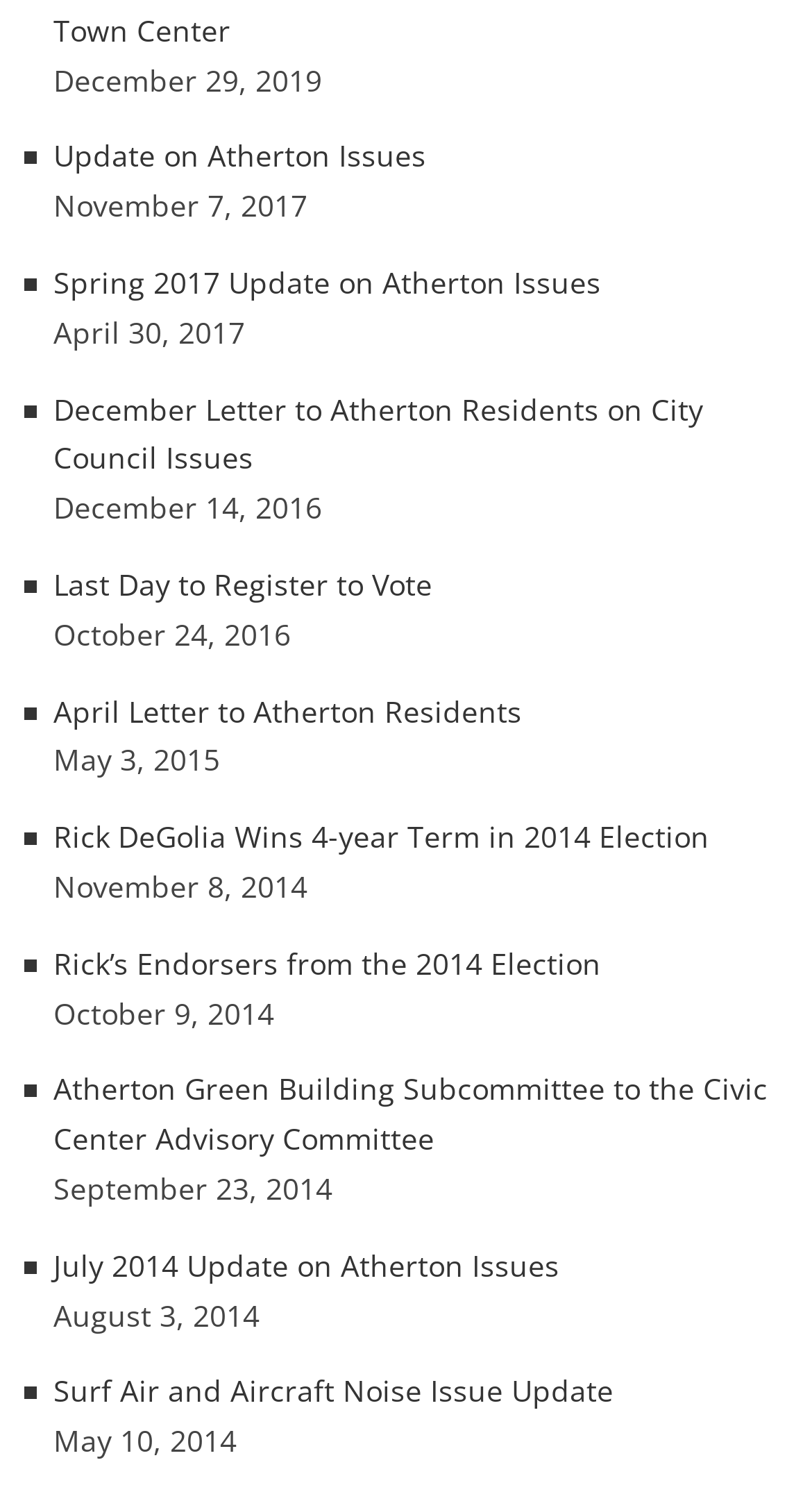Provide a short answer to the following question with just one word or phrase: What is the topic of the webpage?

Atherton issues